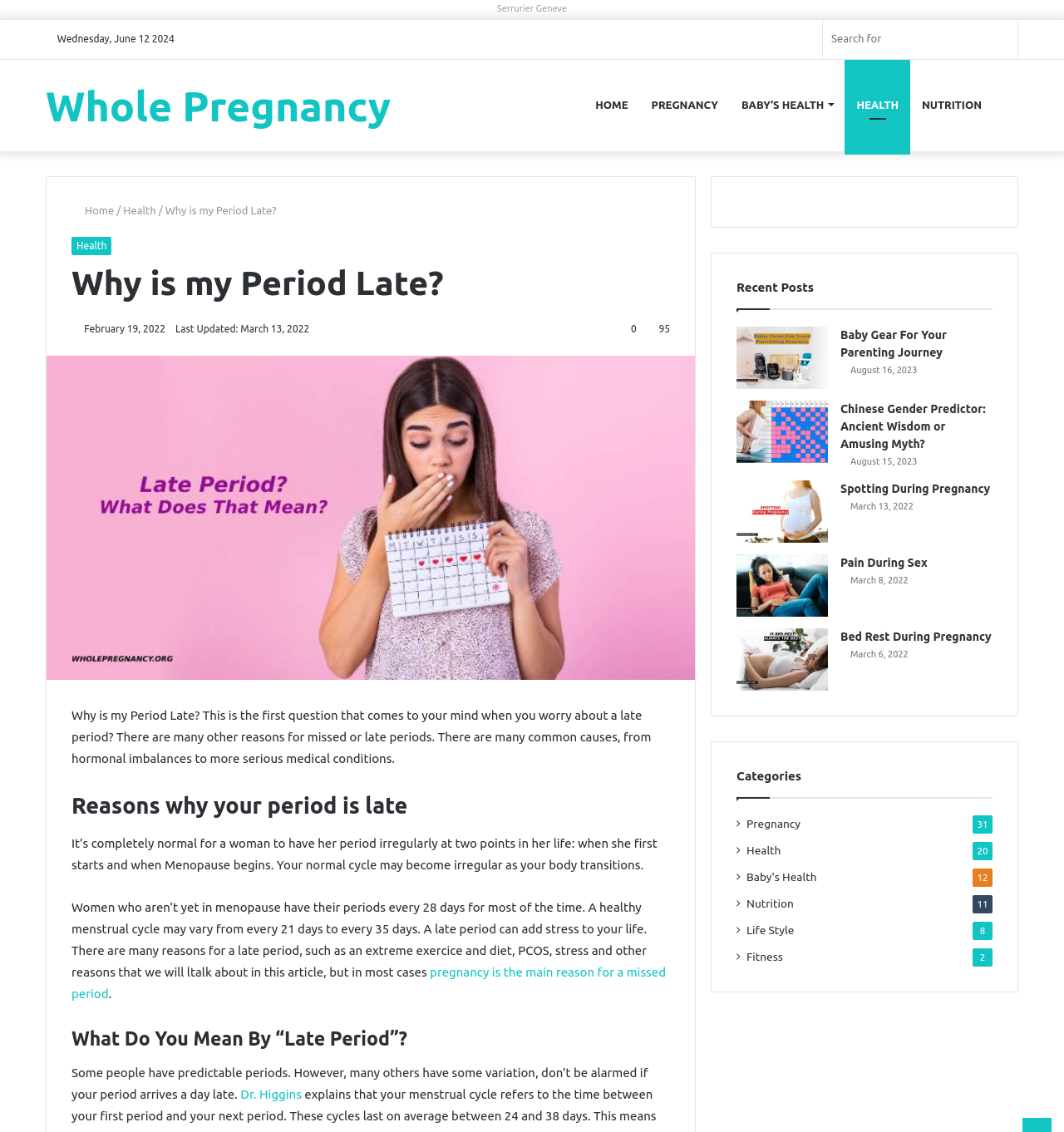Show the bounding box coordinates of the element that should be clicked to complete the task: "Log in".

[0.695, 0.018, 0.718, 0.051]